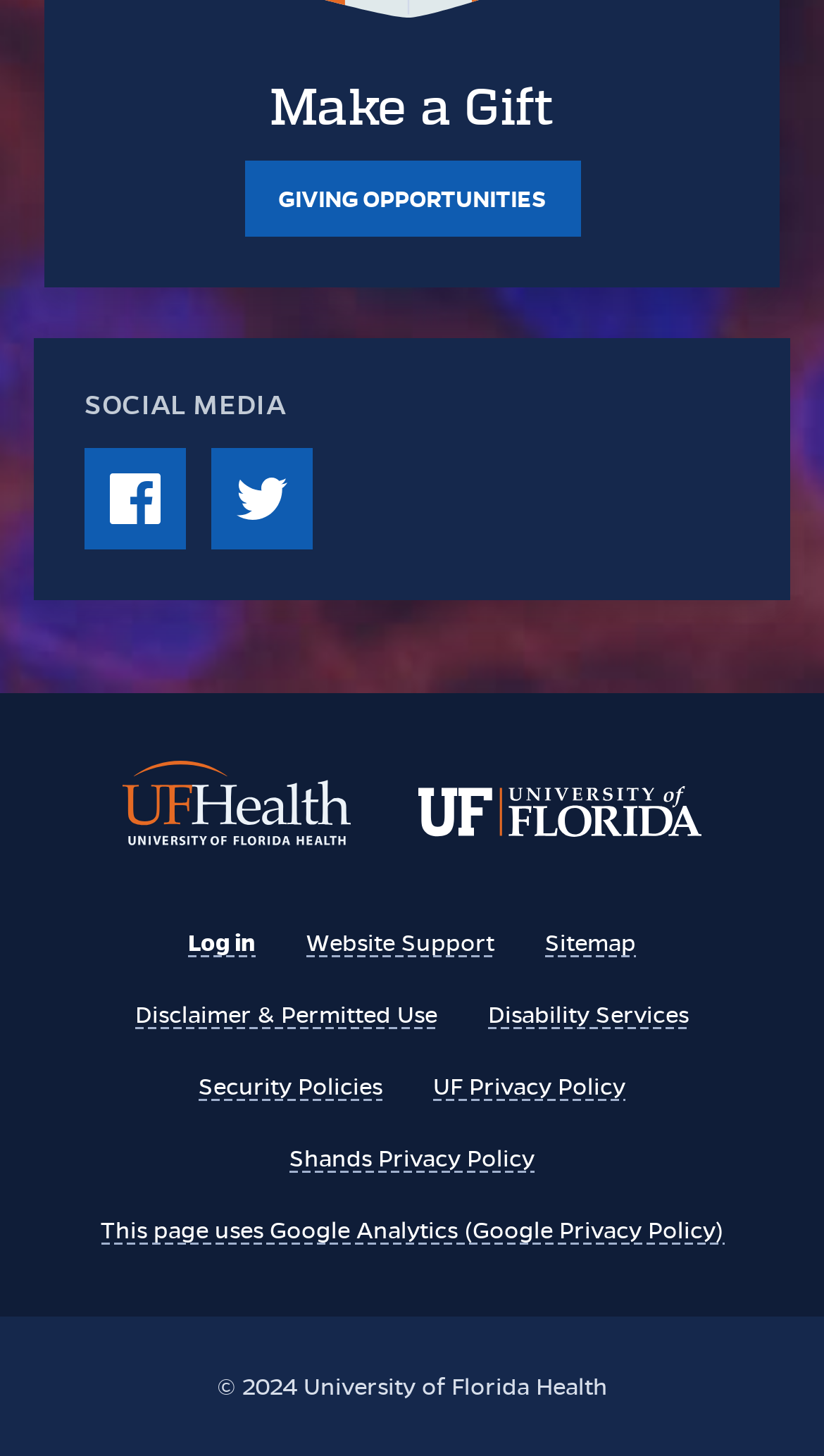What is the name of the university?
Please give a detailed and elaborate answer to the question based on the image.

The name of the university is 'University of Florida' which is indicated by the link elements with bounding box coordinates [0.508, 0.54, 0.851, 0.581] and [0.149, 0.523, 0.426, 0.587] respectively, and also mentioned in the copyright text '© 2024 University of Florida Health'.